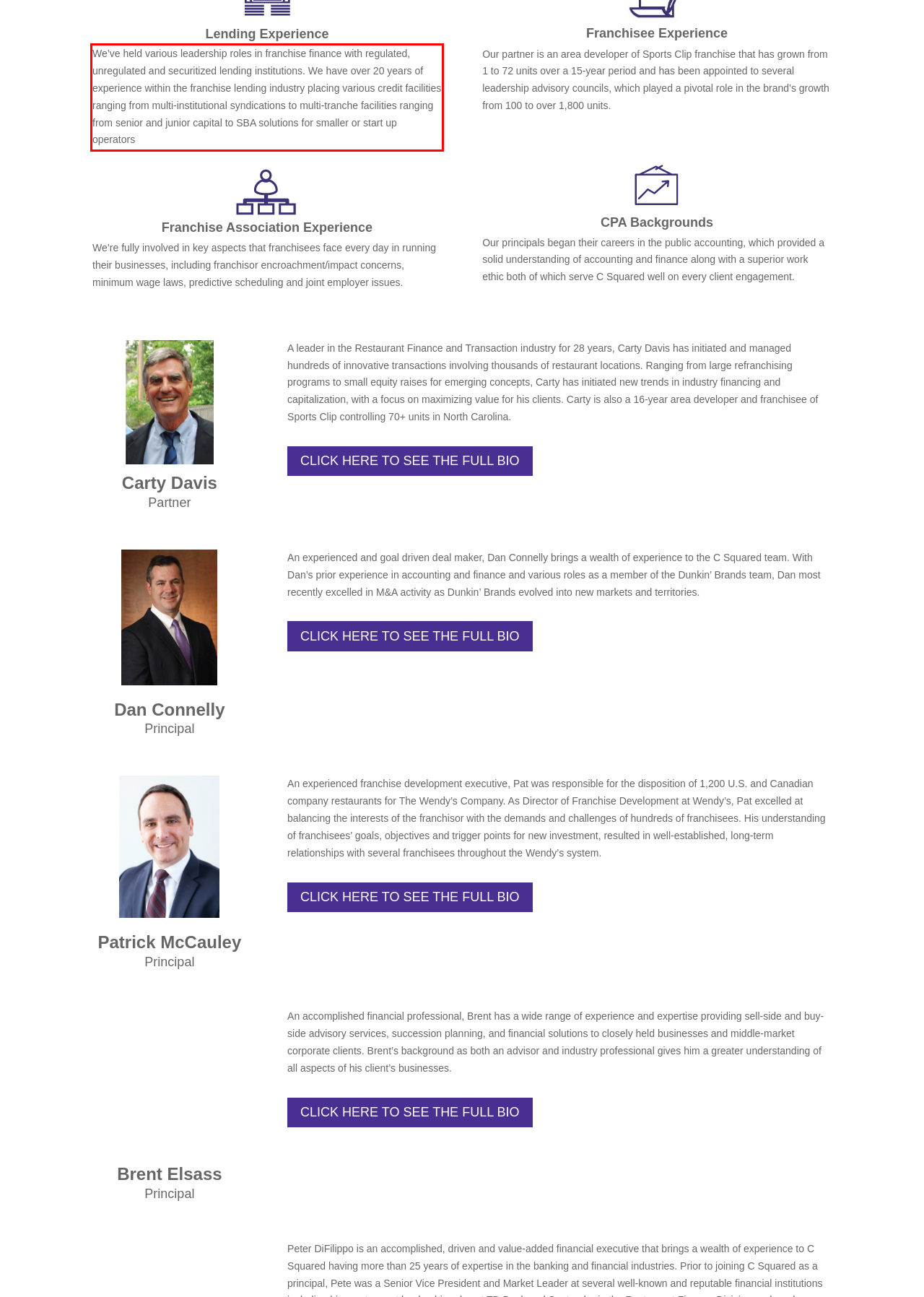From the screenshot of the webpage, locate the red bounding box and extract the text contained within that area.

We’ve held various leadership roles in franchise finance with regulated, unregulated and securitized lending institutions. We have over 20 years of experience within the franchise lending industry placing various credit facilities ranging from multi-institutional syndications to multi-tranche facilities ranging from senior and junior capital to SBA solutions for smaller or start up operators